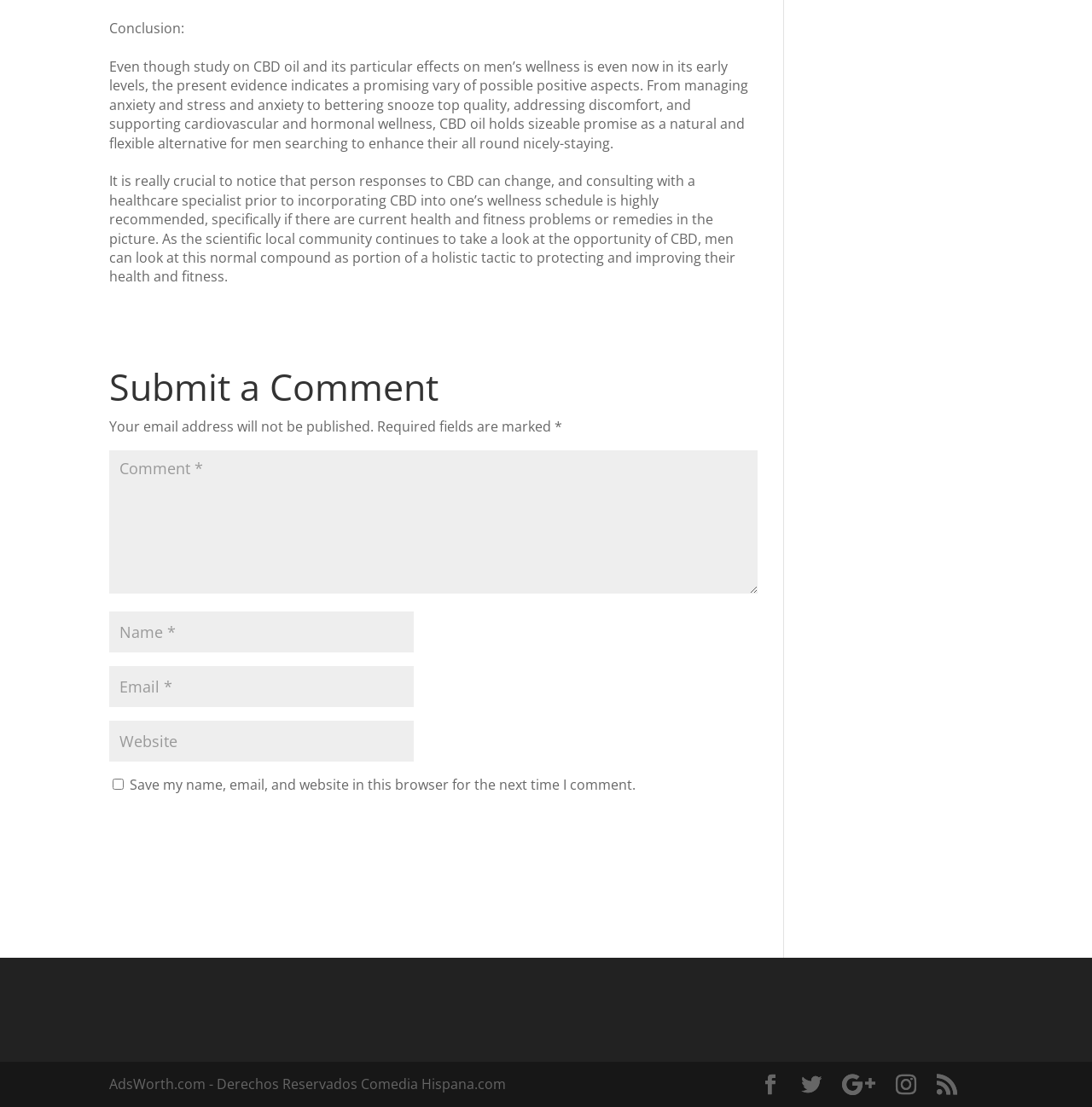Identify the bounding box of the HTML element described as: "input value="Email *" aria-describedby="email-notes" name="email"".

[0.1, 0.602, 0.379, 0.639]